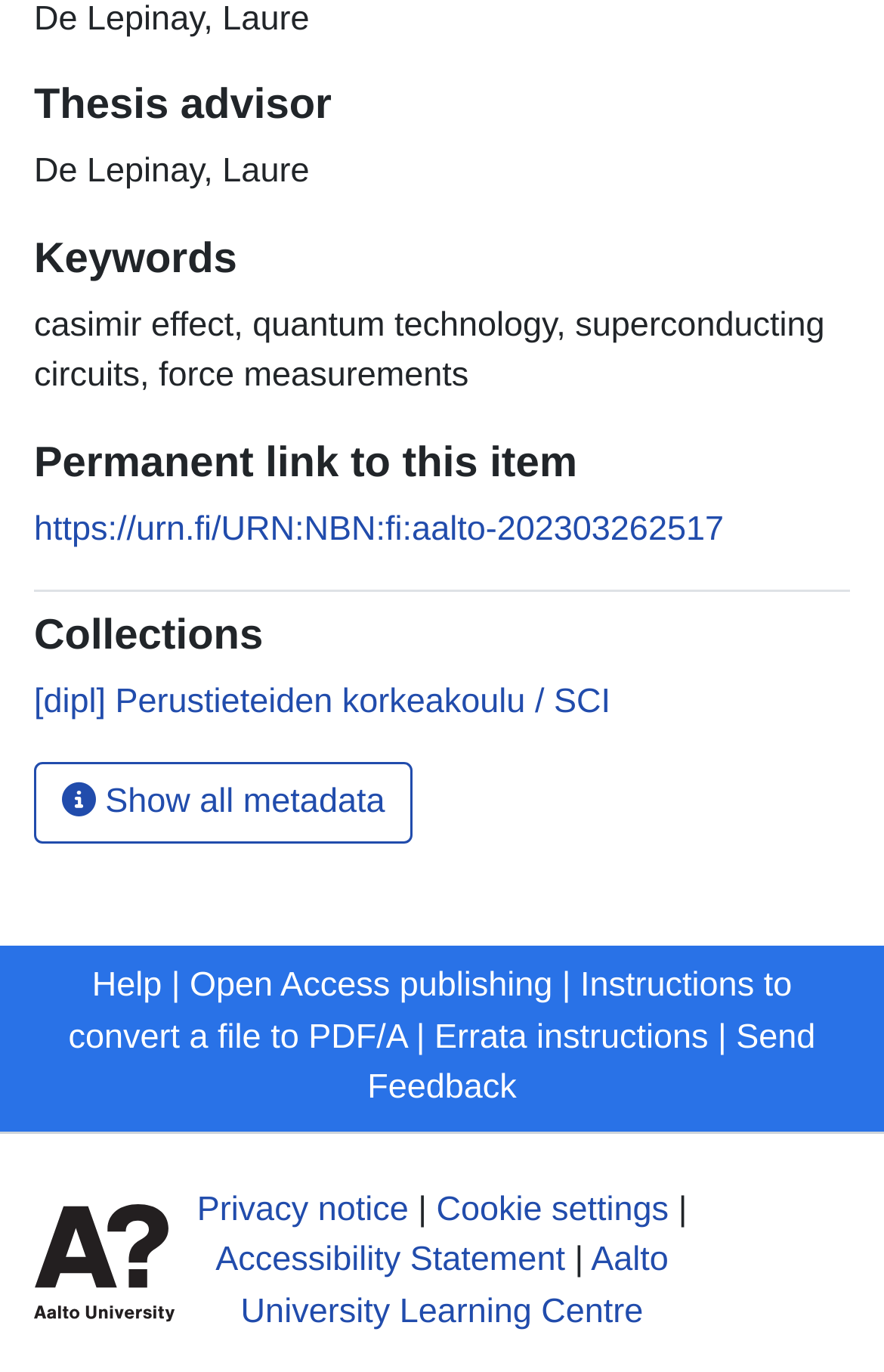Determine the bounding box coordinates for the region that must be clicked to execute the following instruction: "Visit the help page".

[0.104, 0.705, 0.183, 0.733]